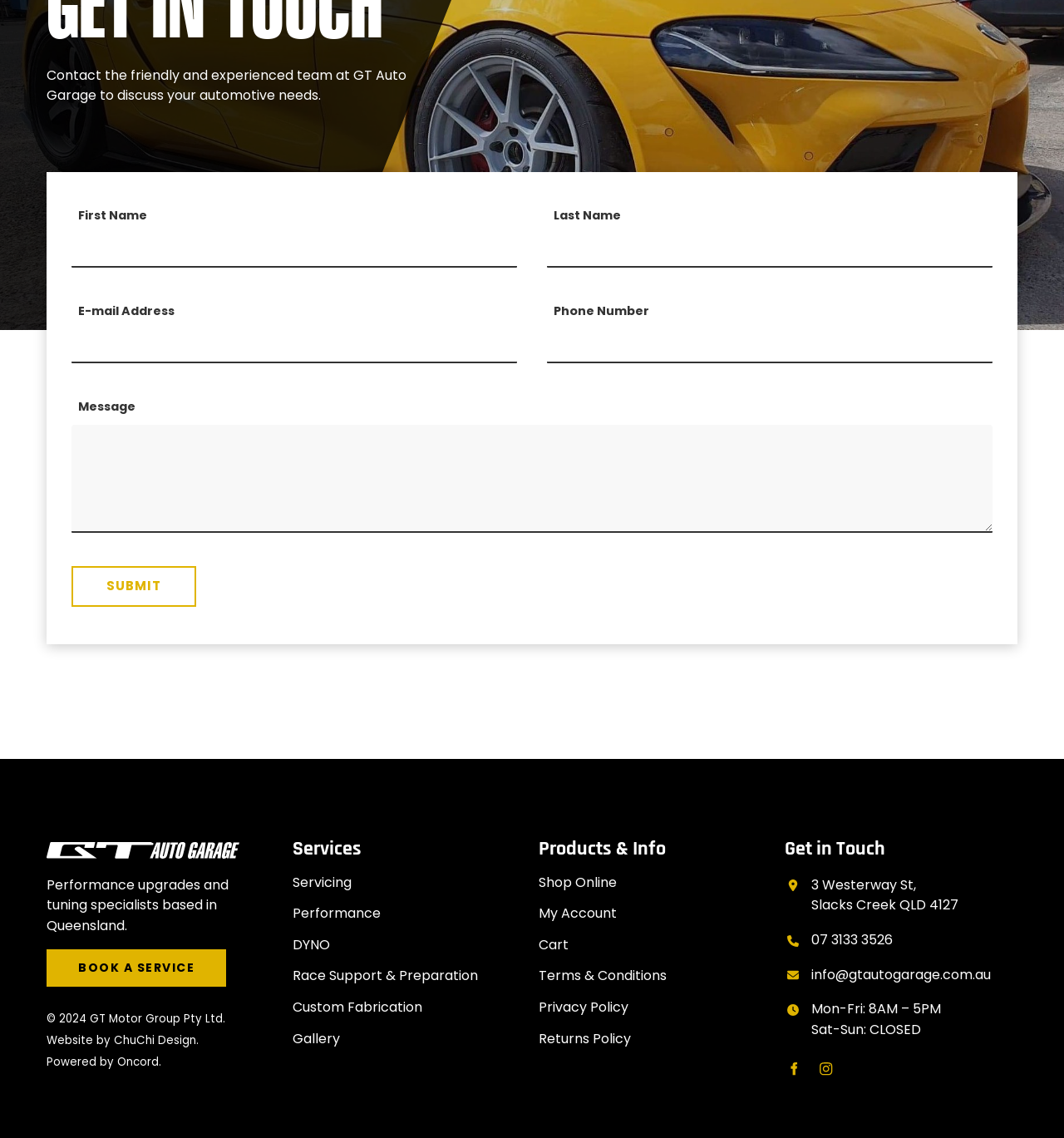What is the name of the auto garage?
Based on the screenshot, provide your answer in one word or phrase.

GT Auto Garage